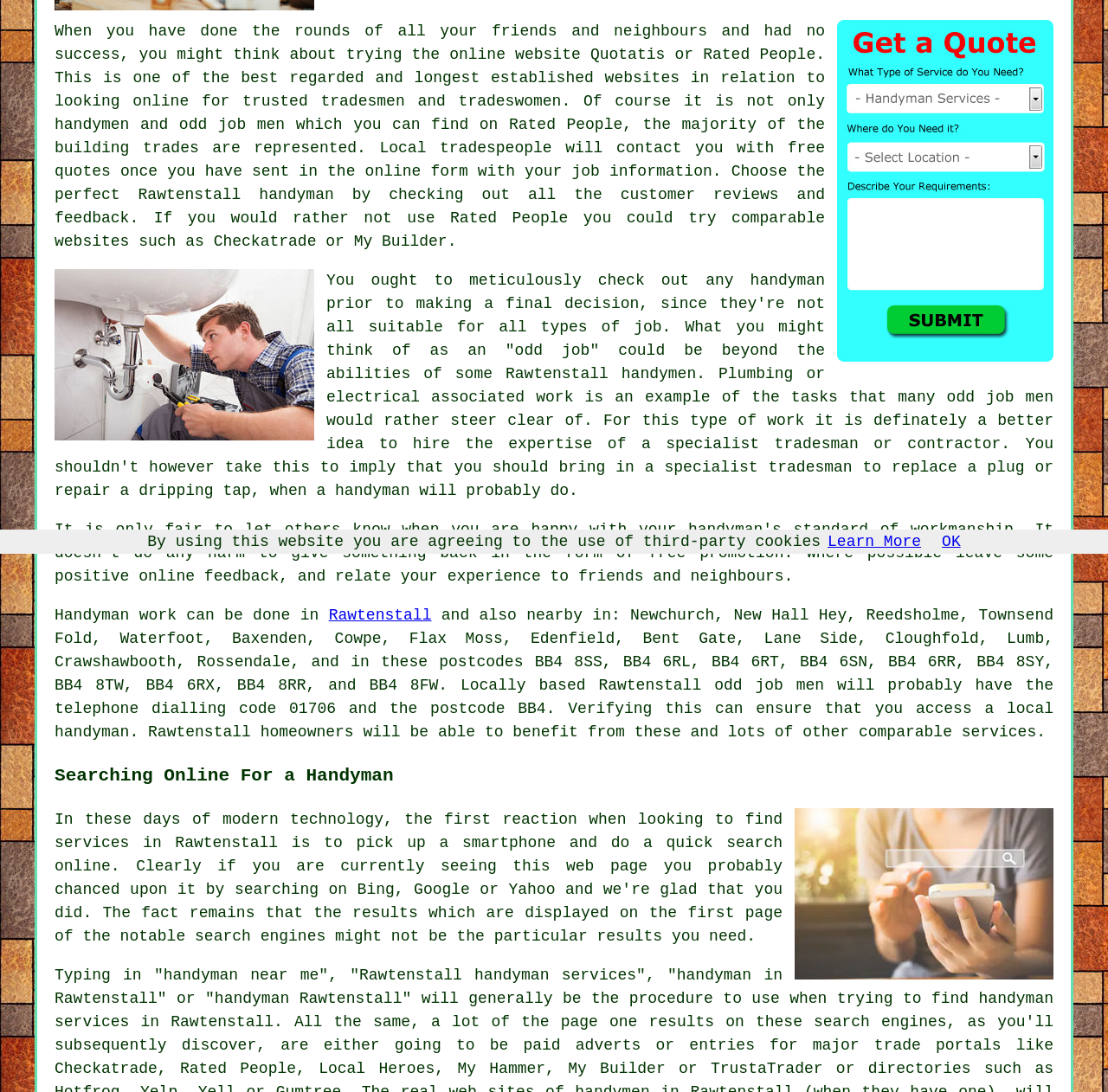Please provide the bounding box coordinates in the format (top-left x, top-left y, bottom-right x, bottom-right y). Remember, all values are floating point numbers between 0 and 1. What is the bounding box coordinate of the region described as: odd job men

[0.645, 0.62, 0.744, 0.636]